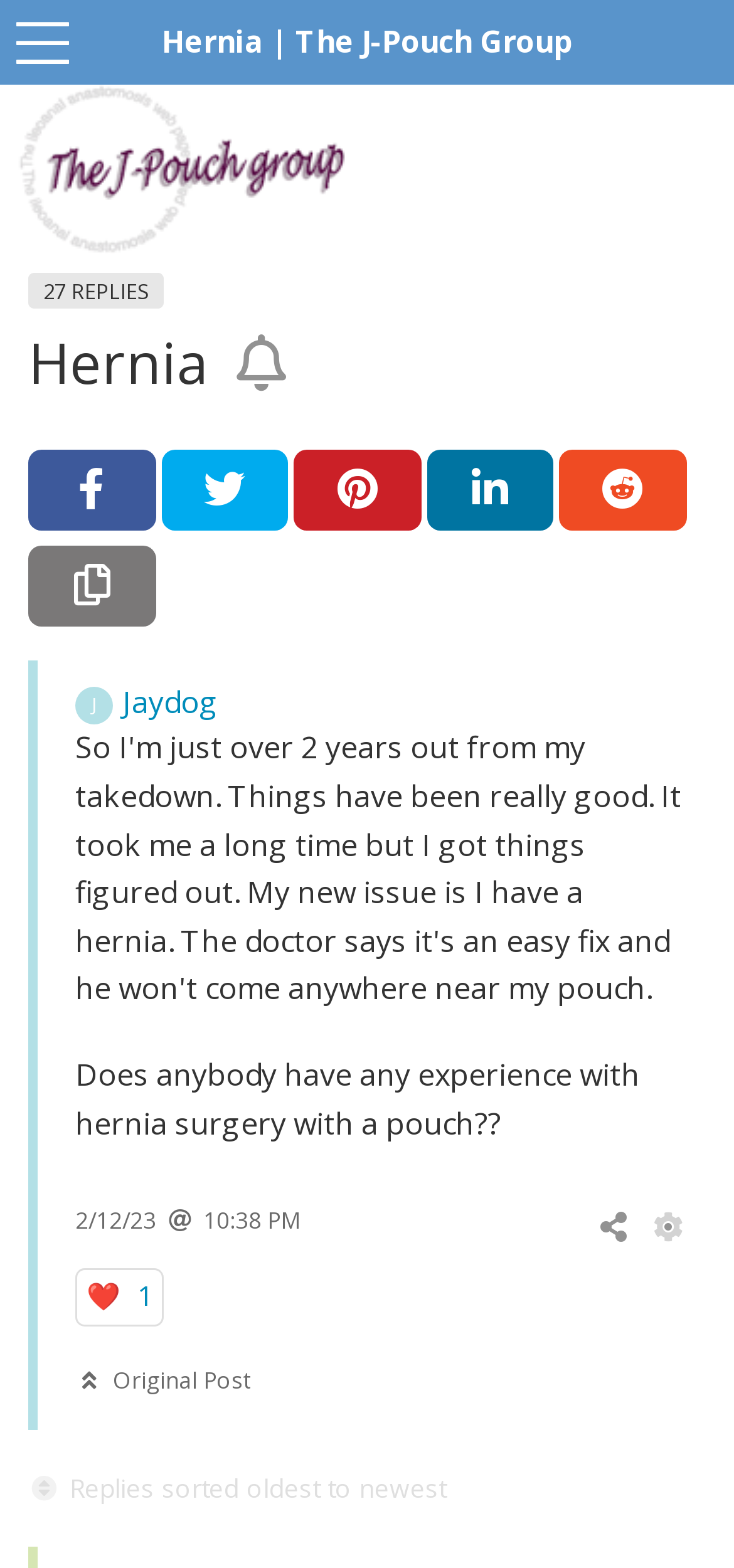Kindly provide the bounding box coordinates of the section you need to click on to fulfill the given instruction: "View the original post".

[0.154, 0.87, 0.341, 0.891]